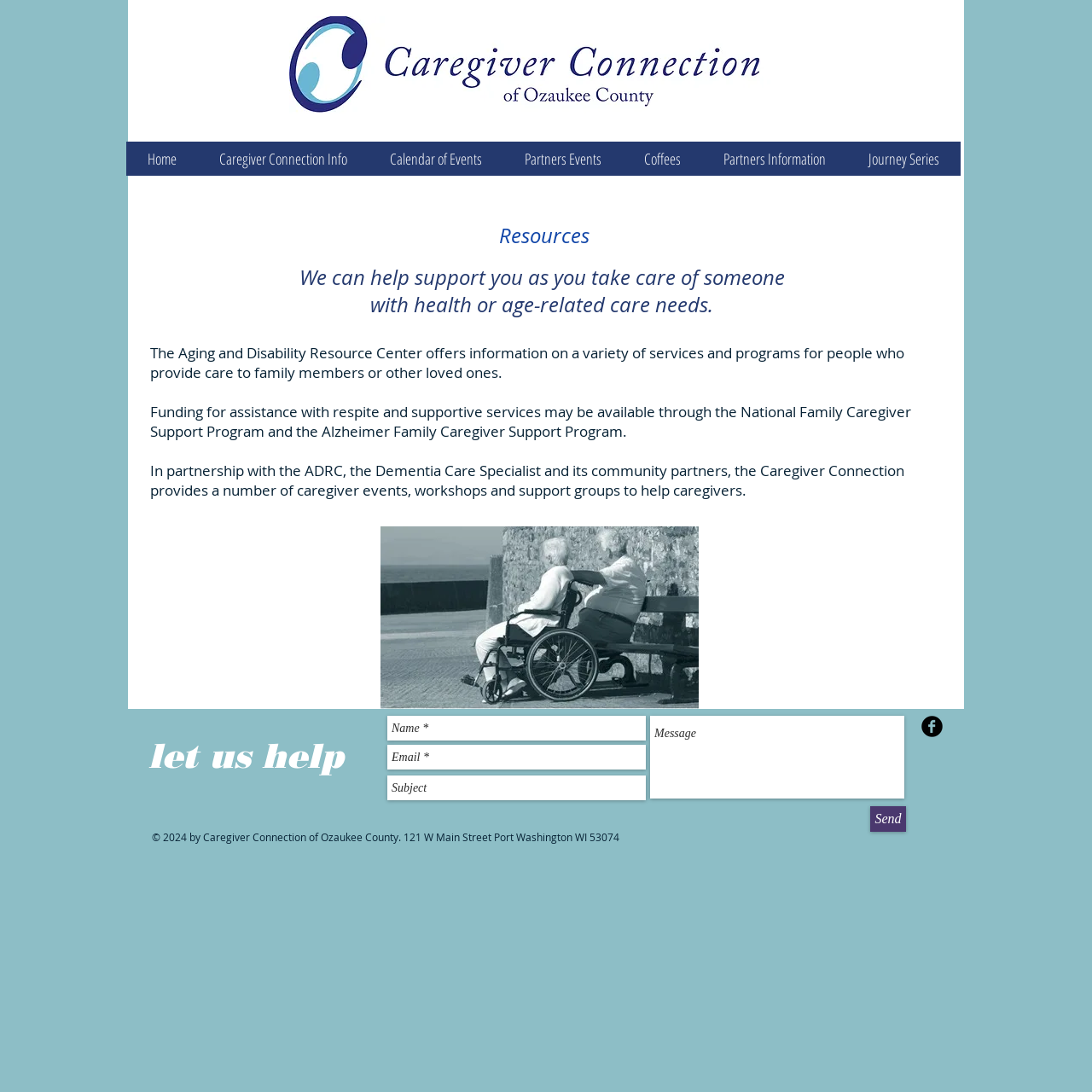Please reply to the following question using a single word or phrase: 
How many social media platforms are linked on the webpage?

One